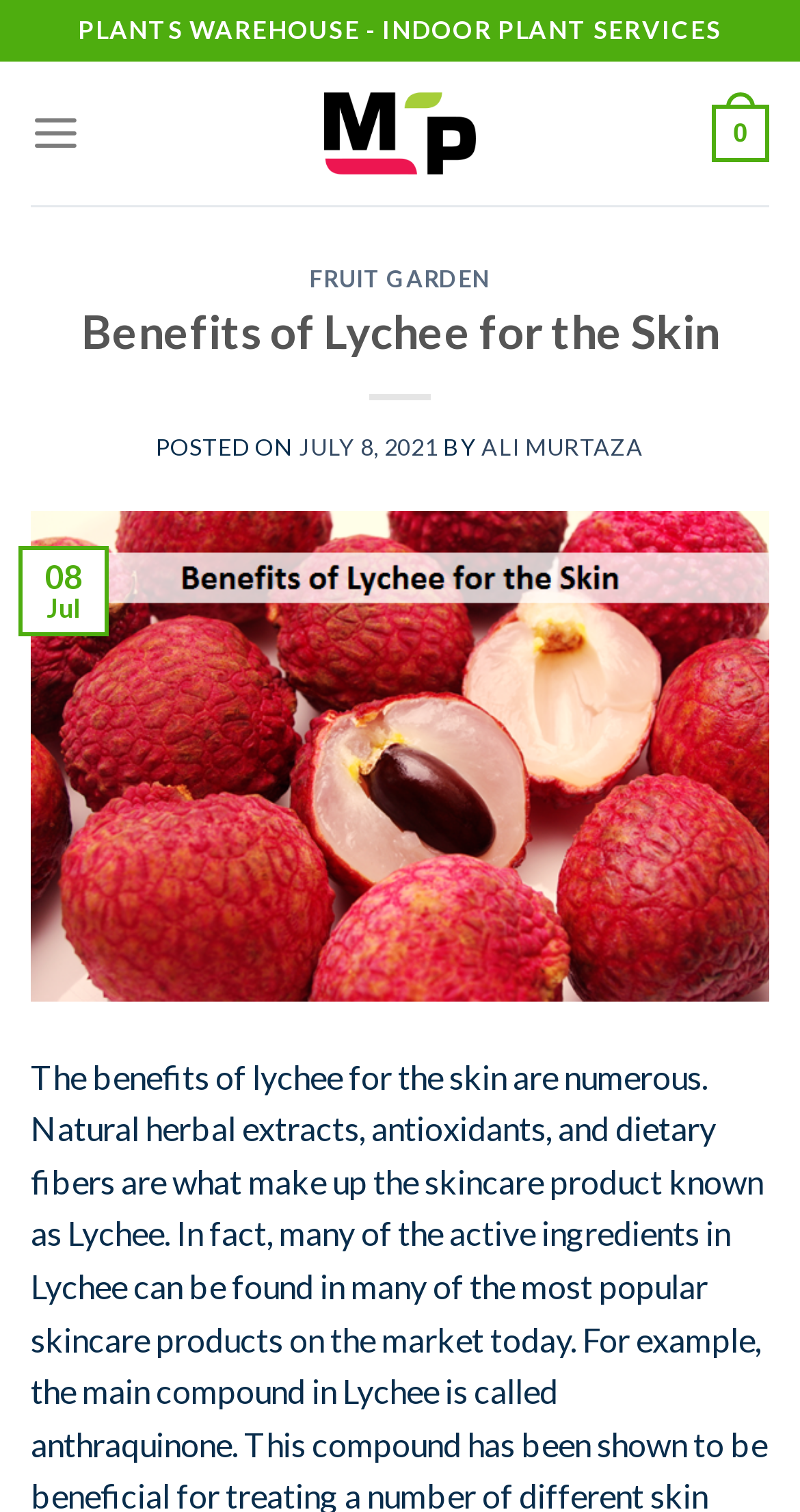Who is the author of the current article?
Refer to the screenshot and answer in one word or phrase.

ALI MURTAZA